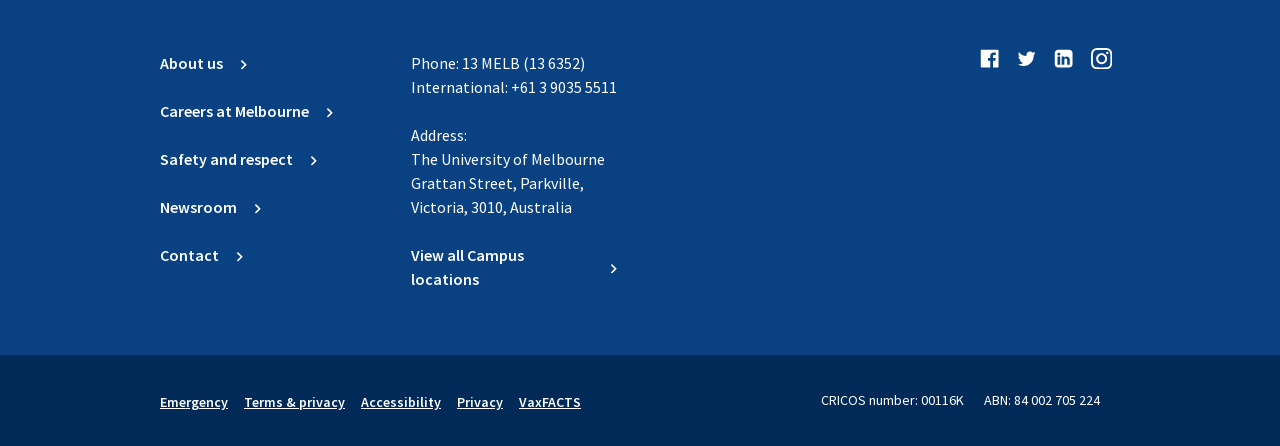Show the bounding box coordinates of the region that should be clicked to follow the instruction: "Click on About us."

[0.125, 0.115, 0.194, 0.169]